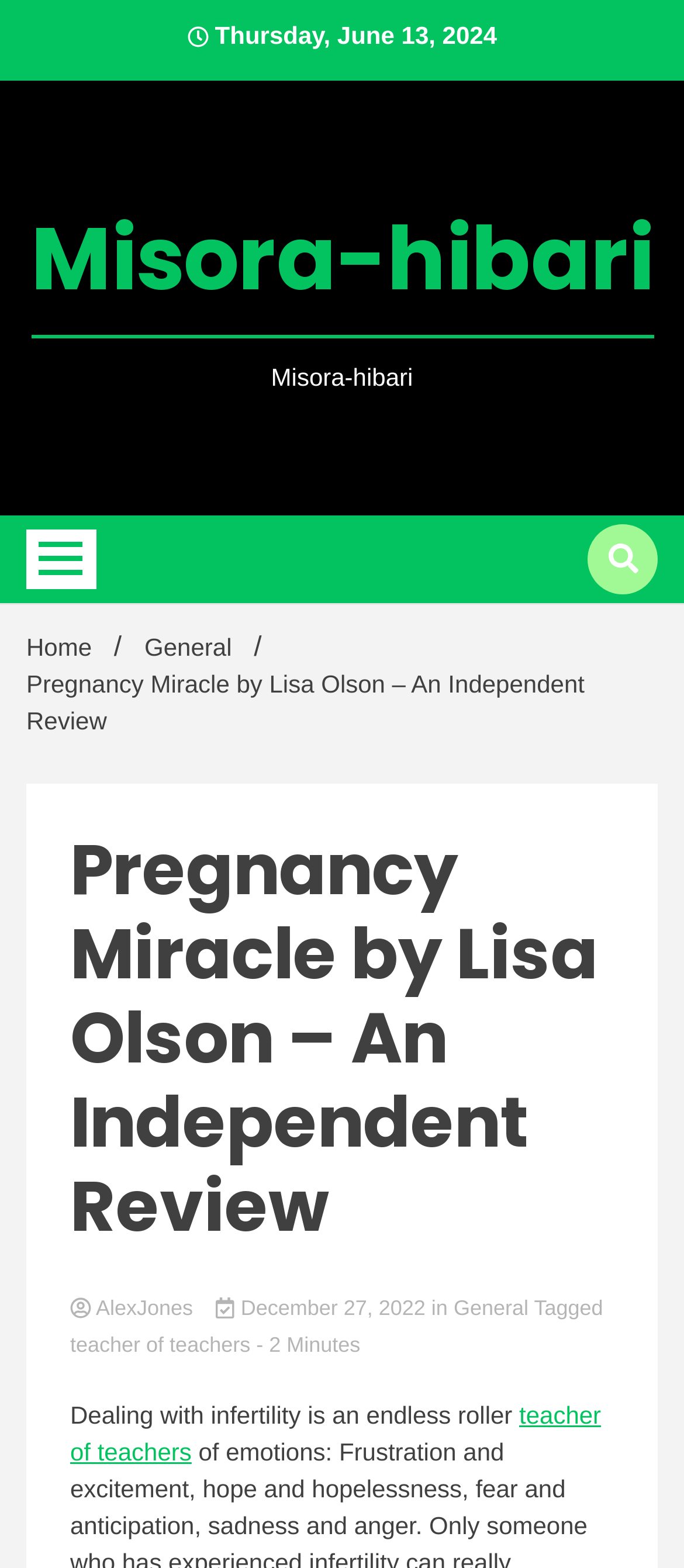Utilize the information from the image to answer the question in detail:
What is the date displayed on the webpage?

The date is displayed at the top of the webpage, in the format 'Thursday, June 13, 2024'. This information is obtained from the StaticText element with the text 'Thursday, June 13, 2024'.